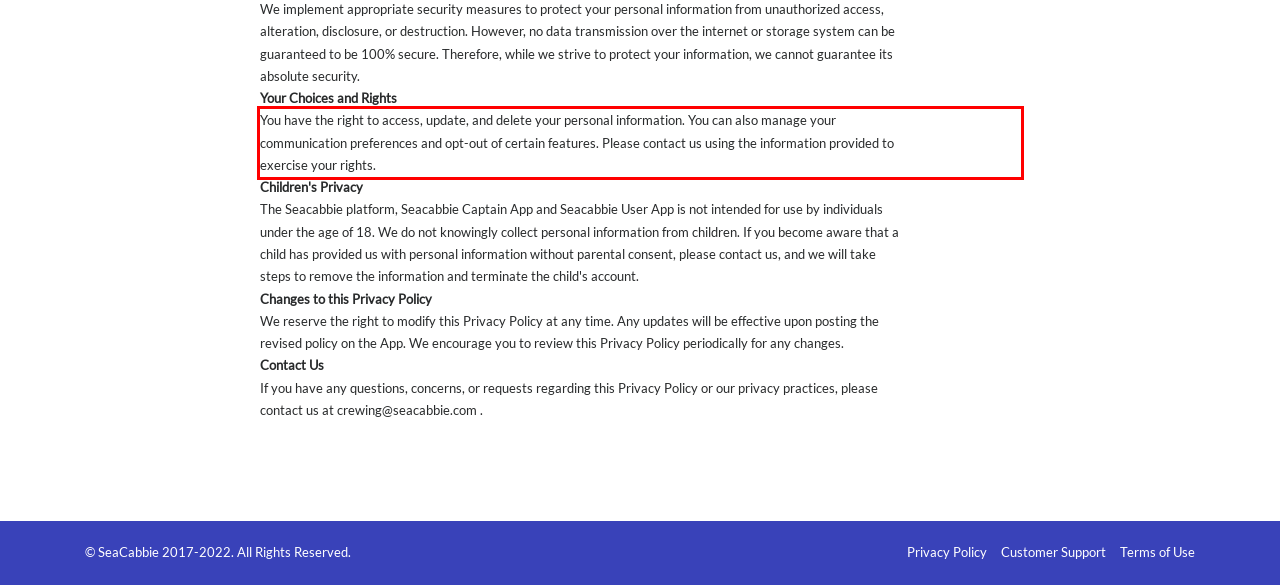Given a screenshot of a webpage with a red bounding box, please identify and retrieve the text inside the red rectangle.

You have the right to access, update, and delete your personal information. You can also manage your communication preferences and opt-out of certain features. Please contact us using the information provided to exercise your rights.